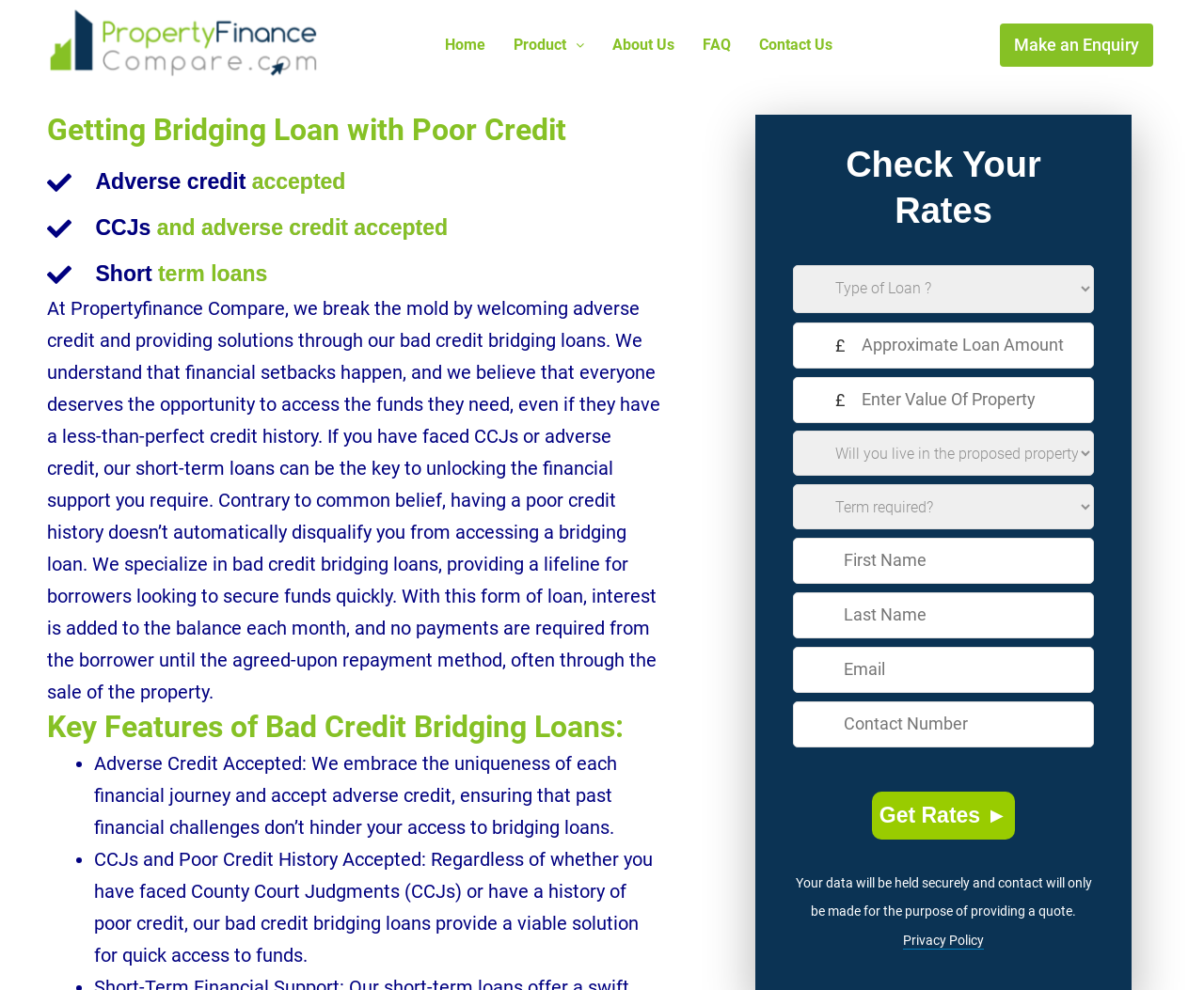What is accepted by Propertyfinance Compare?
Please provide a single word or phrase as the answer based on the screenshot.

Adverse credit and CCJs